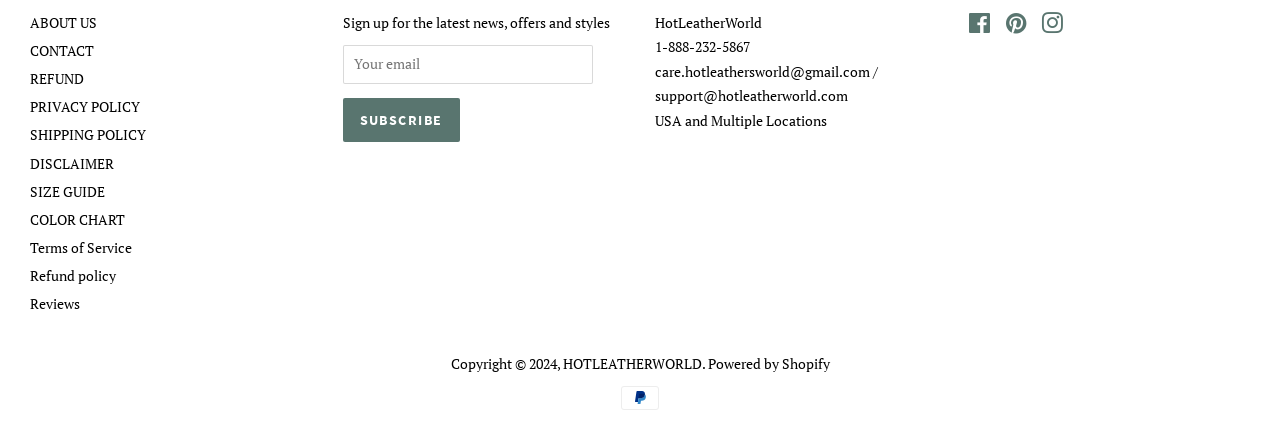Please specify the bounding box coordinates of the clickable region to carry out the following instruction: "Contact HOTLEATHERWORLD". The coordinates should be four float numbers between 0 and 1, in the format [left, top, right, bottom].

[0.023, 0.092, 0.073, 0.135]